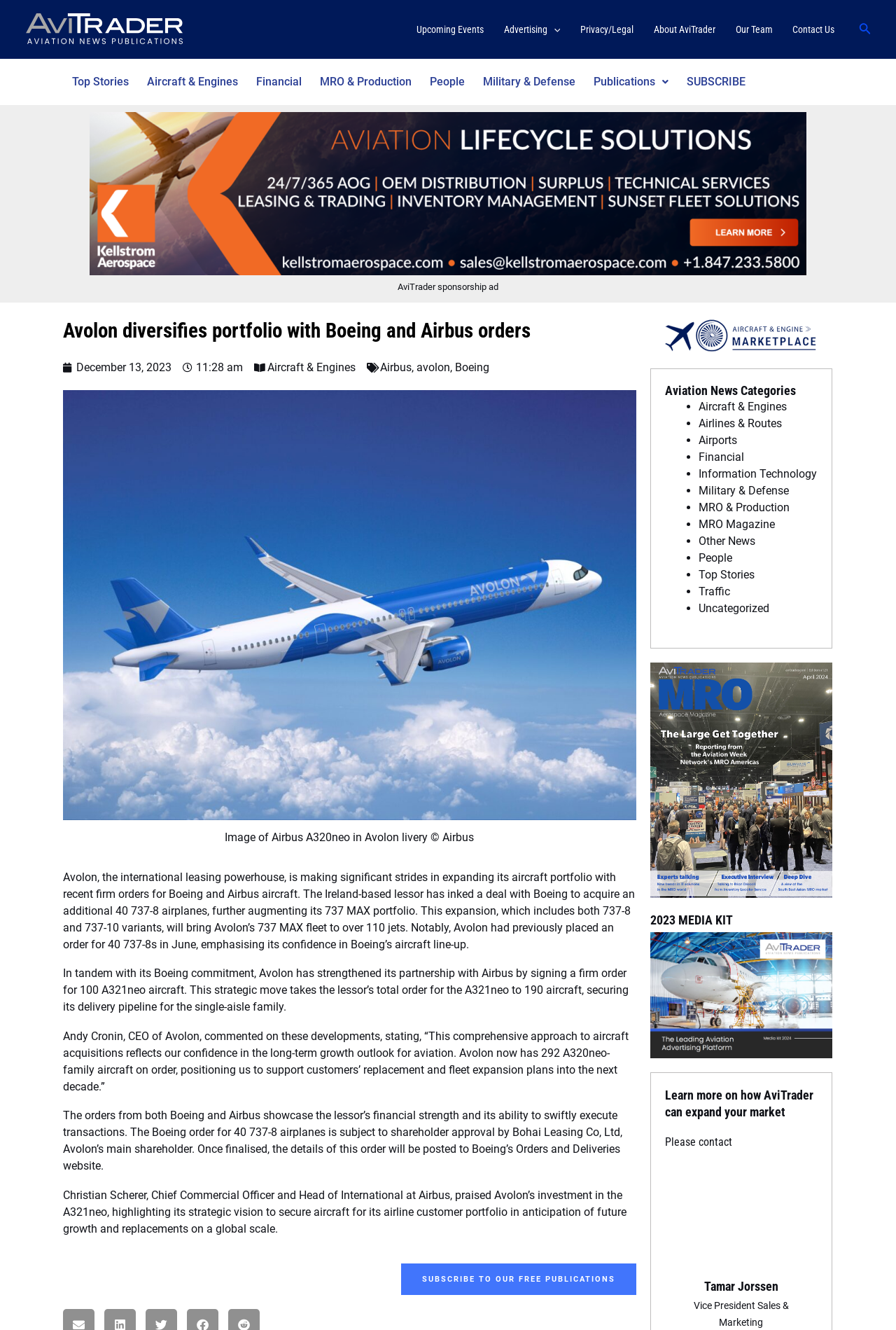Identify the bounding box coordinates of the element to click to follow this instruction: 'Subscribe to the free publications'. Ensure the coordinates are four float values between 0 and 1, provided as [left, top, right, bottom].

[0.447, 0.95, 0.71, 0.974]